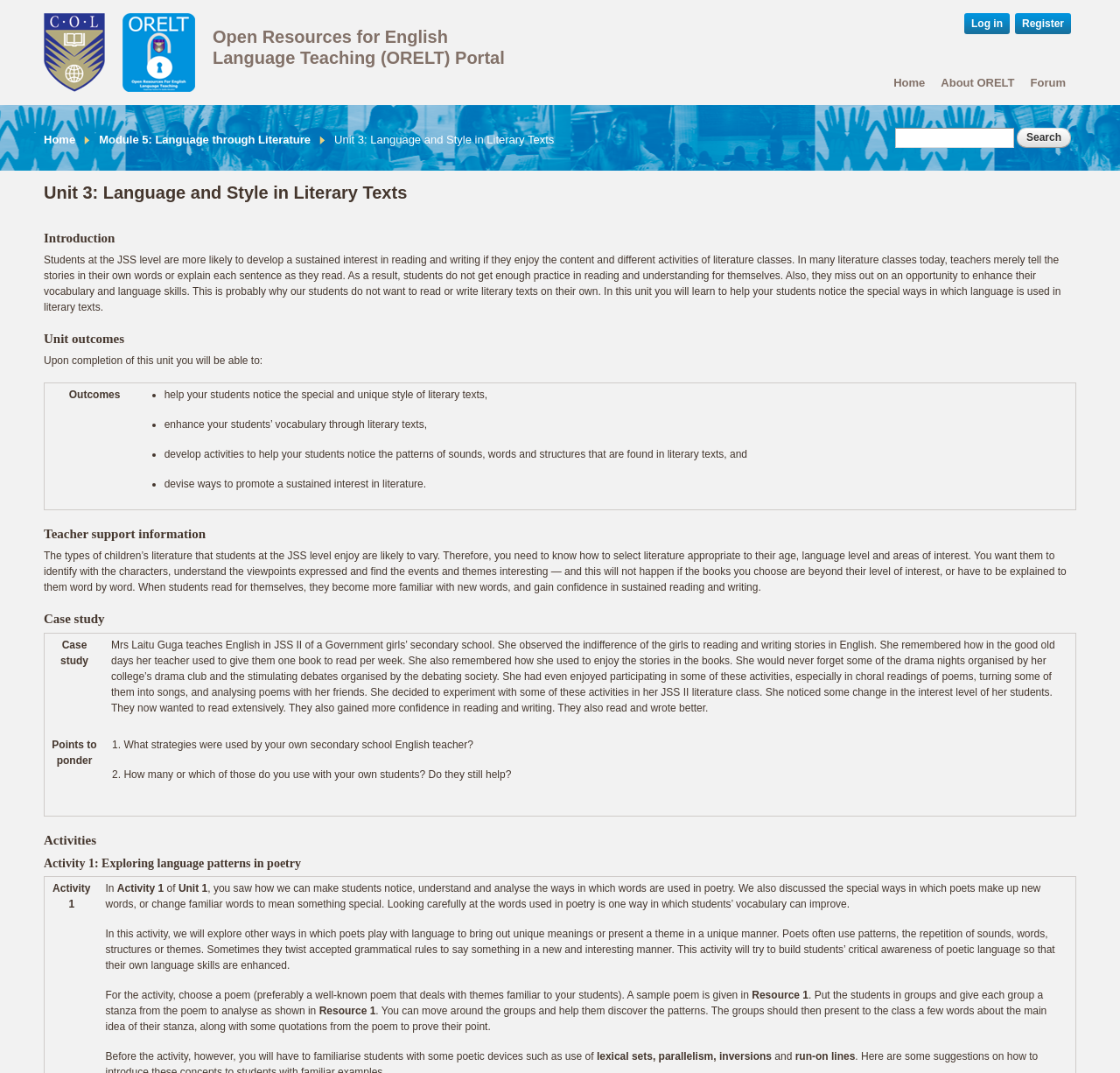From the given element description: "Share via Email", find the bounding box for the UI element. Provide the coordinates as four float numbers between 0 and 1, in the order [left, top, right, bottom].

None